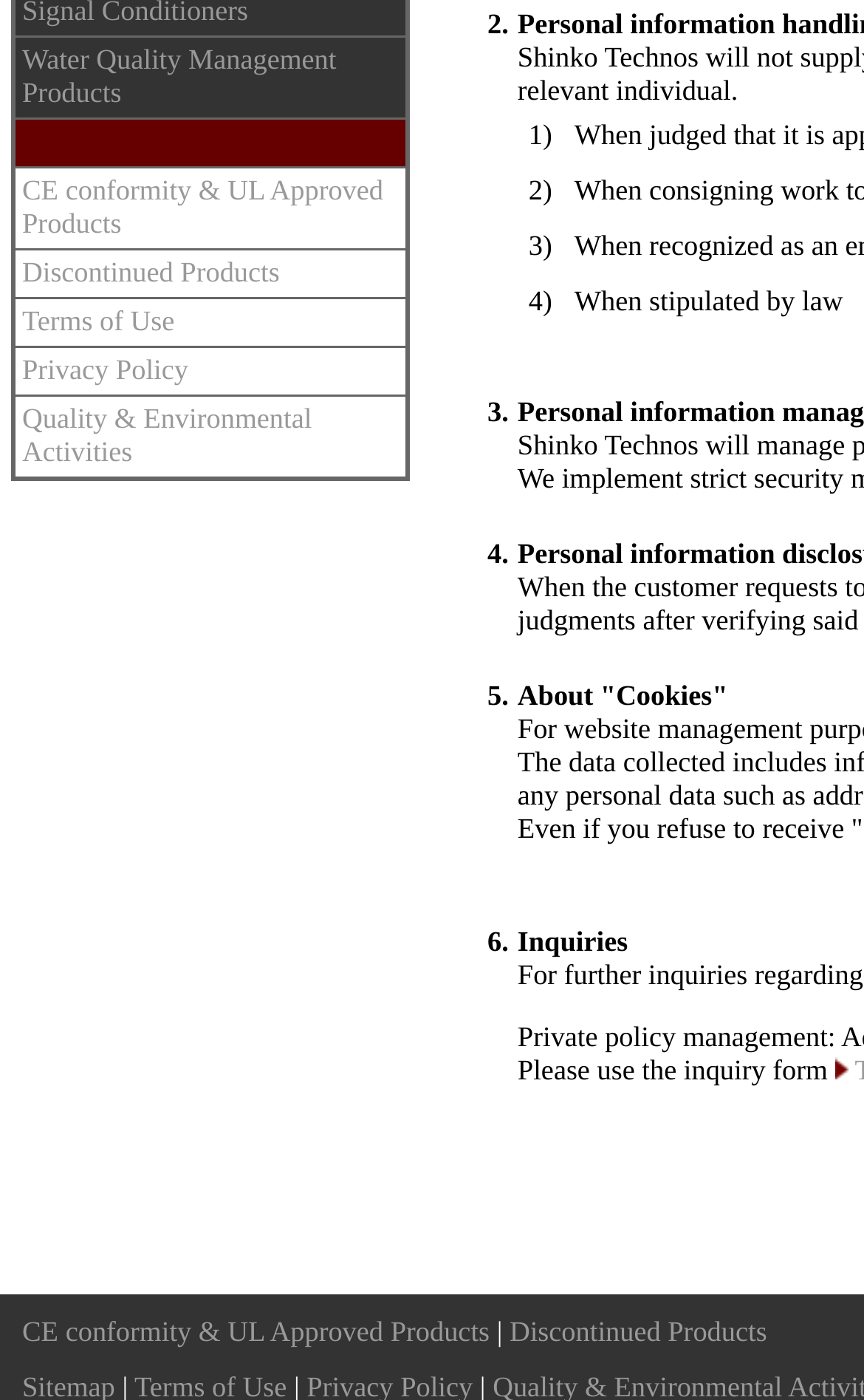Identify the bounding box coordinates for the UI element that matches this description: "Discontinued Products".

[0.59, 0.94, 0.888, 0.962]